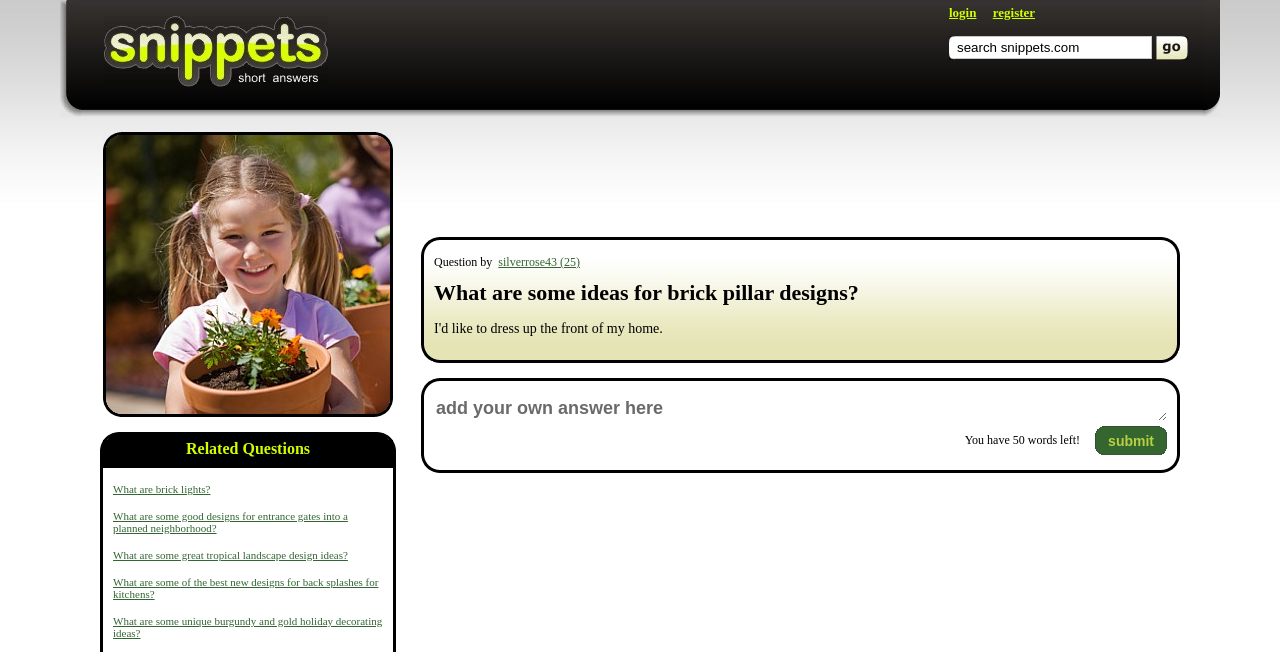Could you locate the bounding box coordinates for the section that should be clicked to accomplish this task: "login".

[0.741, 0.008, 0.763, 0.031]